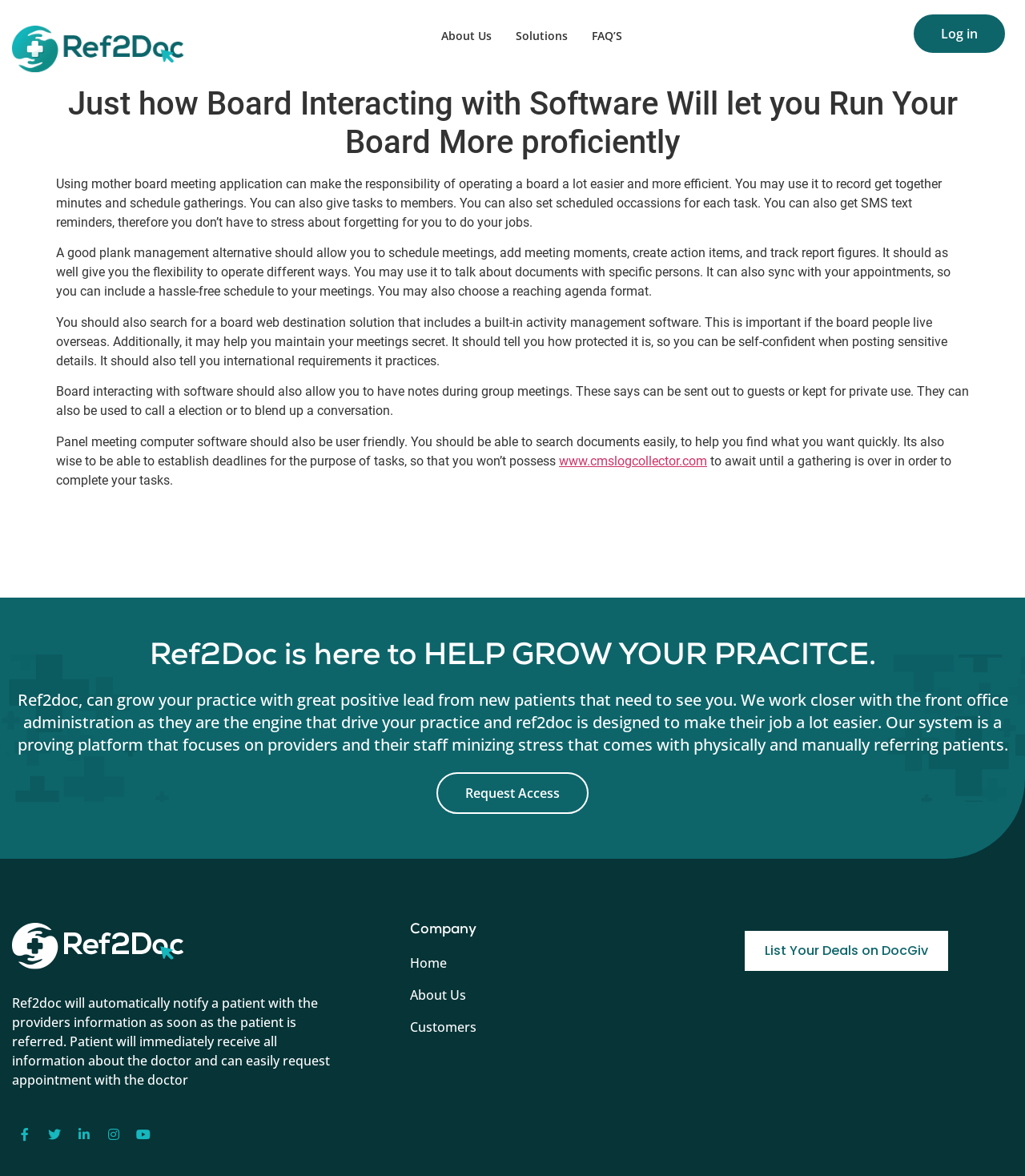Answer the following inquiry with a single word or phrase:
What is the purpose of using board meeting software?

To make board operations easier and more efficient